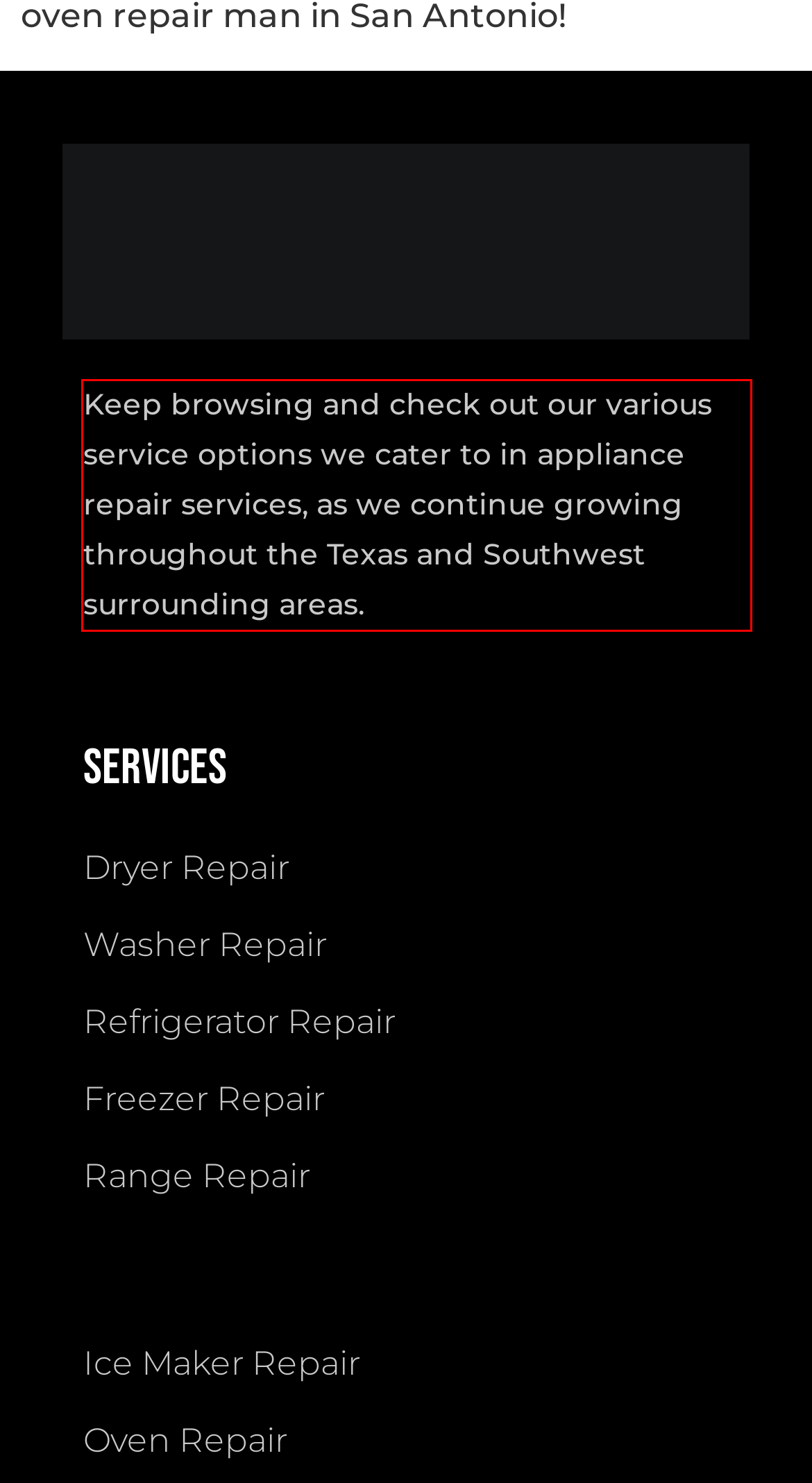Analyze the screenshot of the webpage that features a red bounding box and recognize the text content enclosed within this red bounding box.

Keep browsing and check out our various service options we cater to in appliance repair services, as we continue growing throughout the Texas and Southwest surrounding areas.